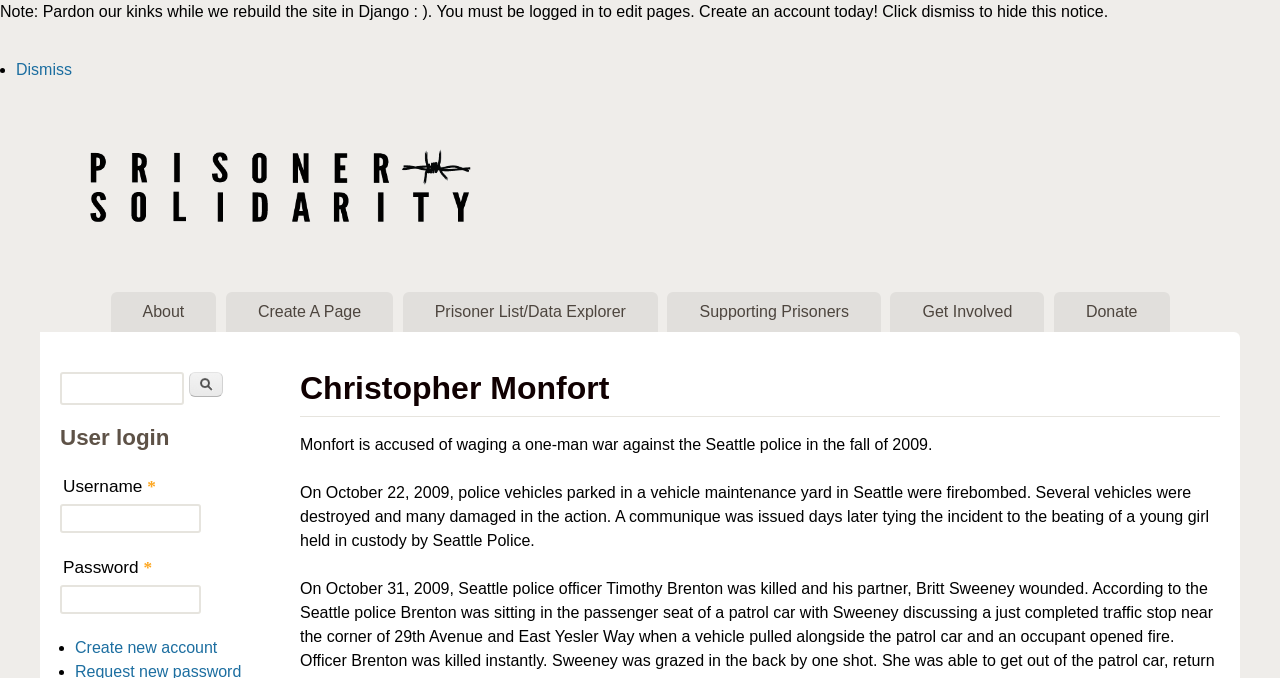Pinpoint the bounding box coordinates of the area that should be clicked to complete the following instruction: "Log in with username and password". The coordinates must be given as four float numbers between 0 and 1, i.e., [left, top, right, bottom].

[0.047, 0.743, 0.157, 0.786]